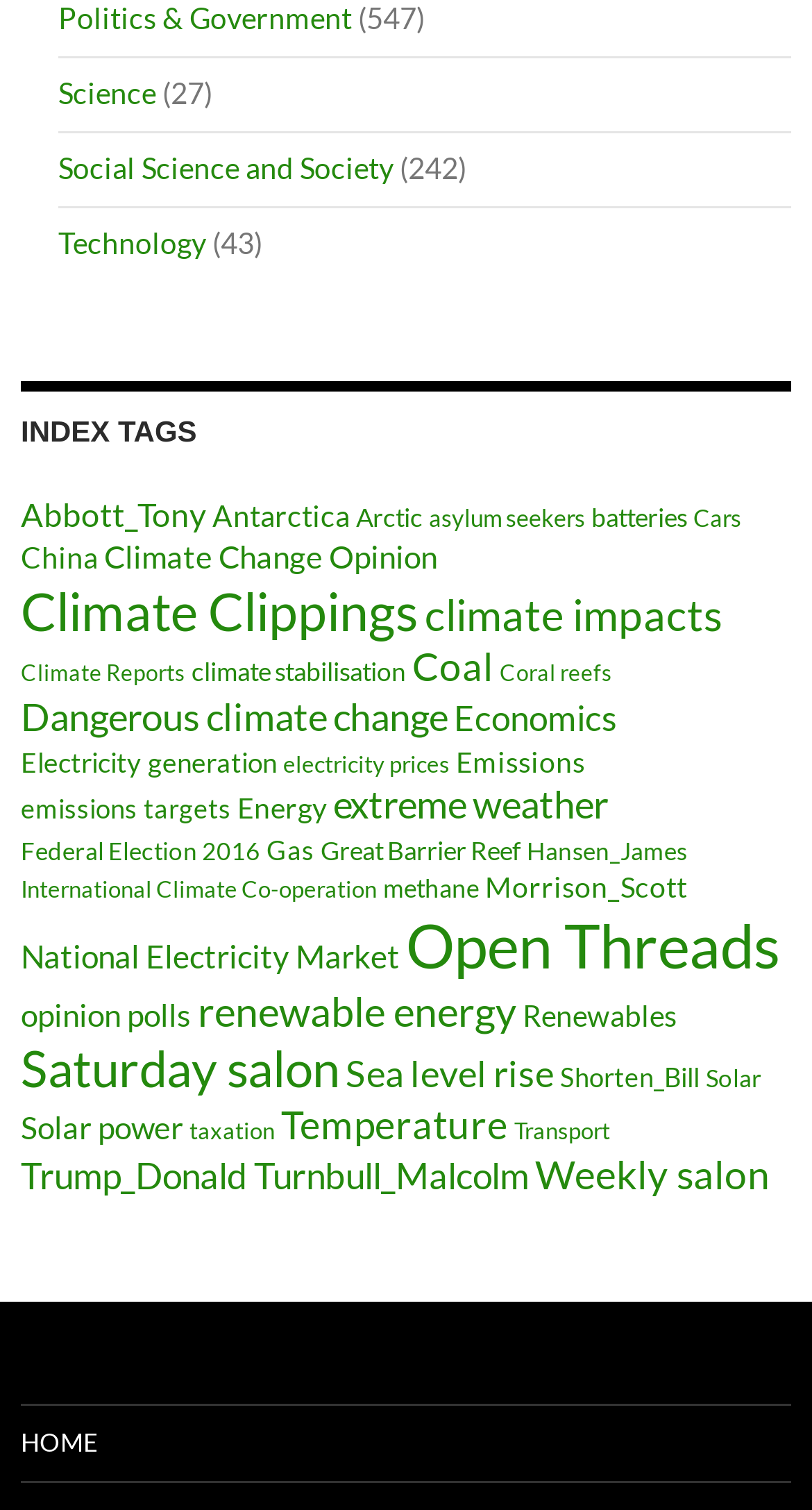Please identify the coordinates of the bounding box for the clickable region that will accomplish this instruction: "Click on the 'Politics & Government' link".

[0.072, 0.001, 0.433, 0.024]